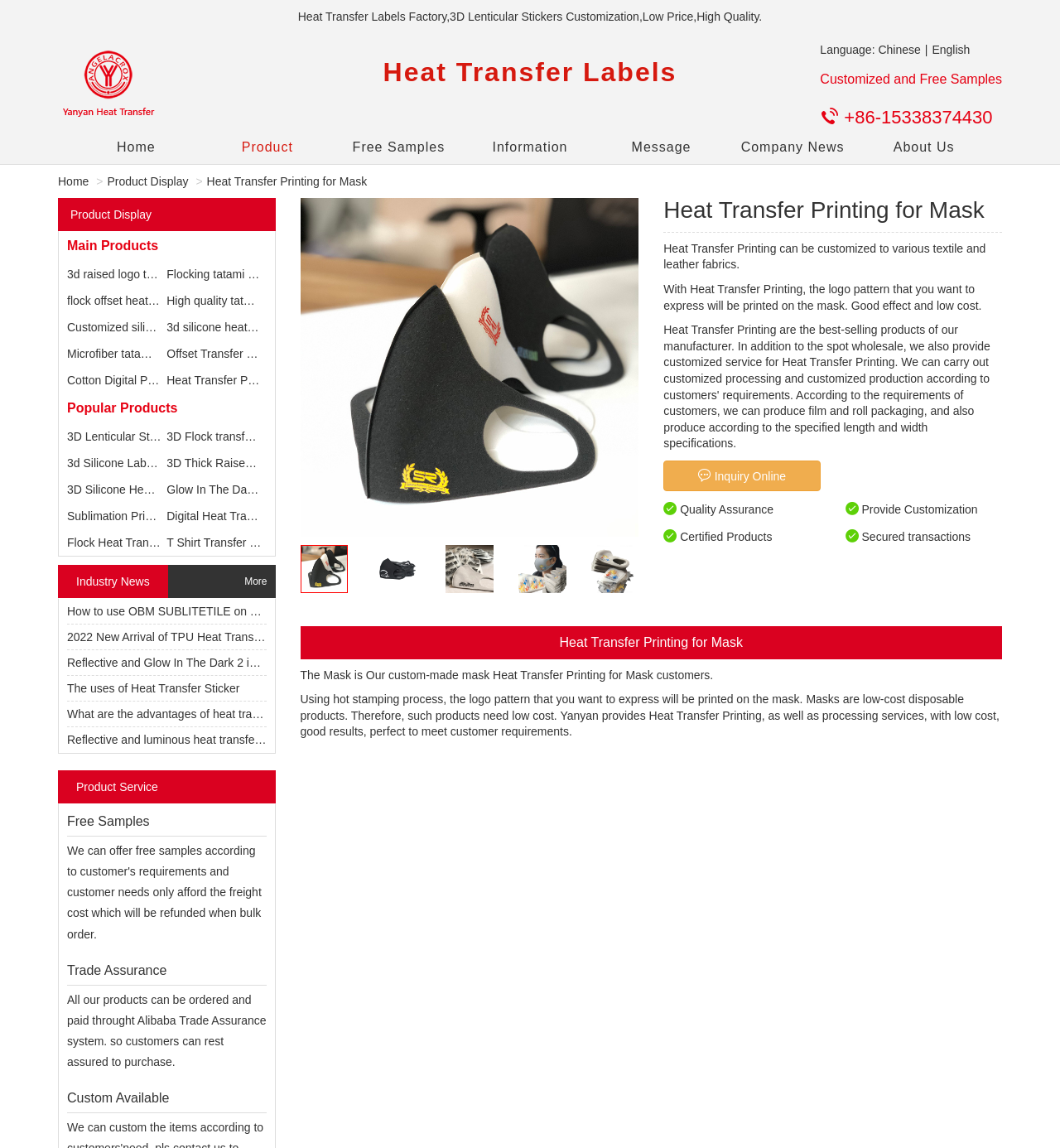Please identify the bounding box coordinates of the element on the webpage that should be clicked to follow this instruction: "View the 'Heat Transfer Printing for Mask' product". The bounding box coordinates should be given as four float numbers between 0 and 1, formatted as [left, top, right, bottom].

[0.195, 0.152, 0.346, 0.164]